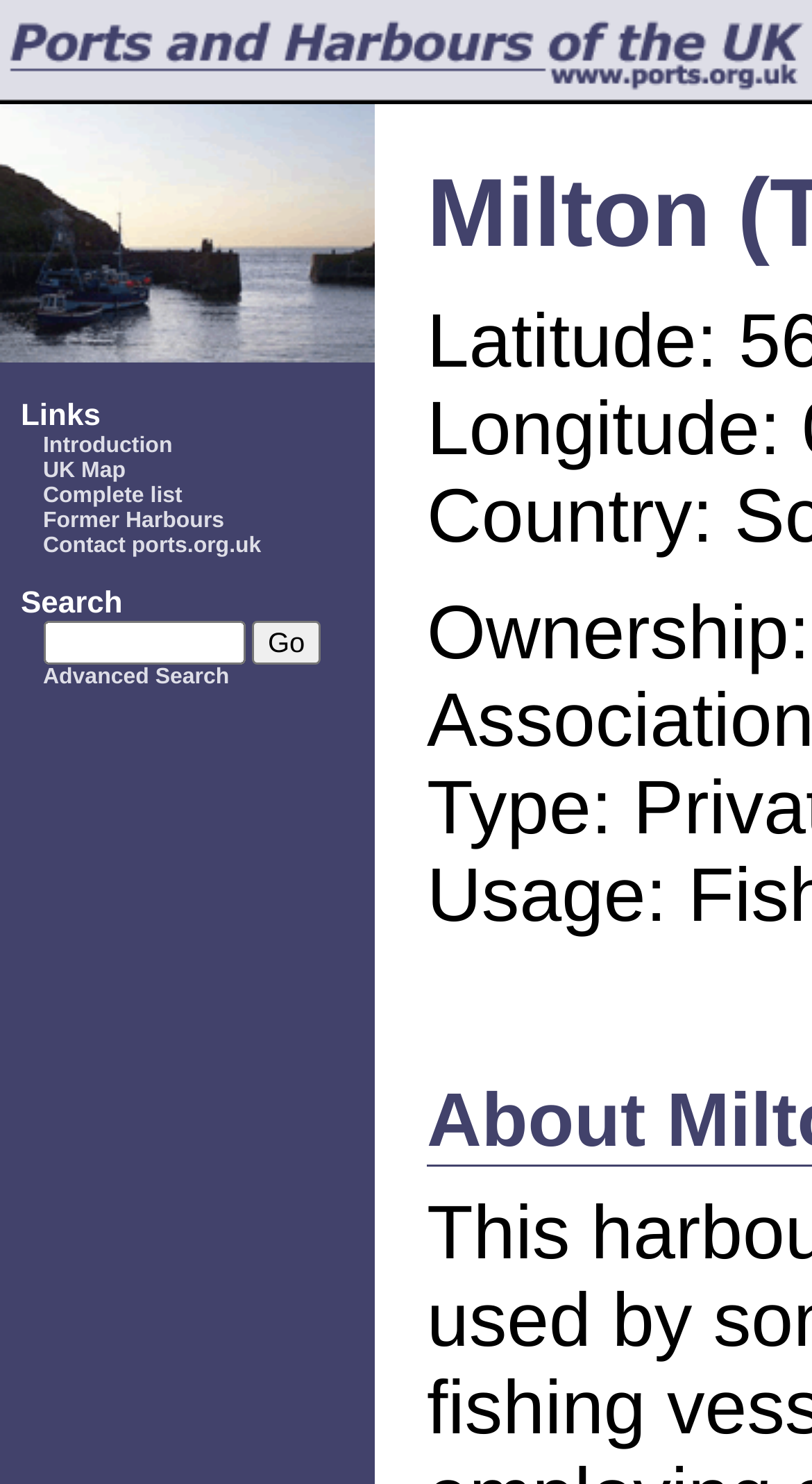Determine the bounding box coordinates for the area that needs to be clicked to fulfill this task: "Search for a port". The coordinates must be given as four float numbers between 0 and 1, i.e., [left, top, right, bottom].

[0.053, 0.419, 0.302, 0.448]